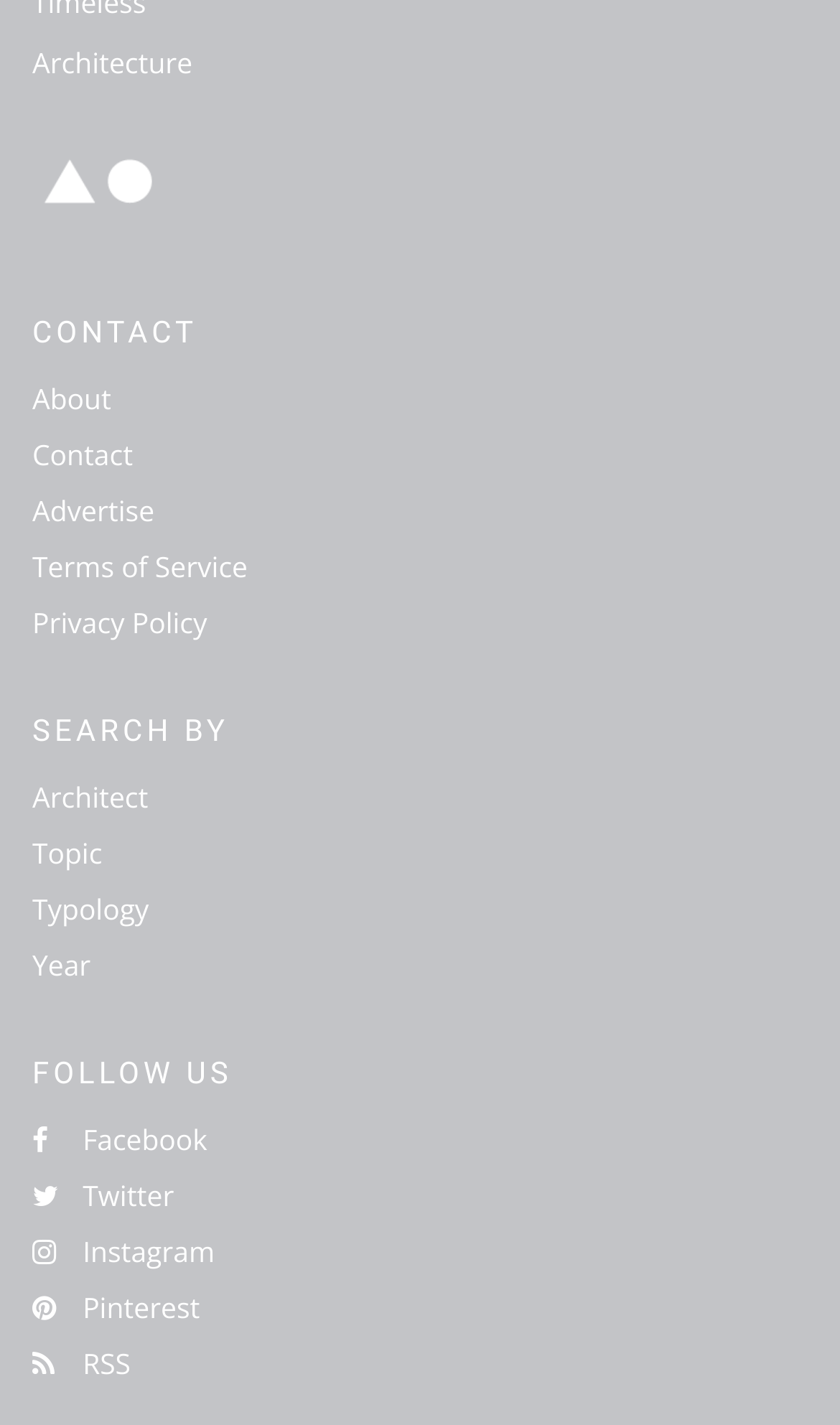Identify the bounding box coordinates of the section to be clicked to complete the task described by the following instruction: "View terms of service". The coordinates should be four float numbers between 0 and 1, formatted as [left, top, right, bottom].

[0.038, 0.384, 0.295, 0.411]